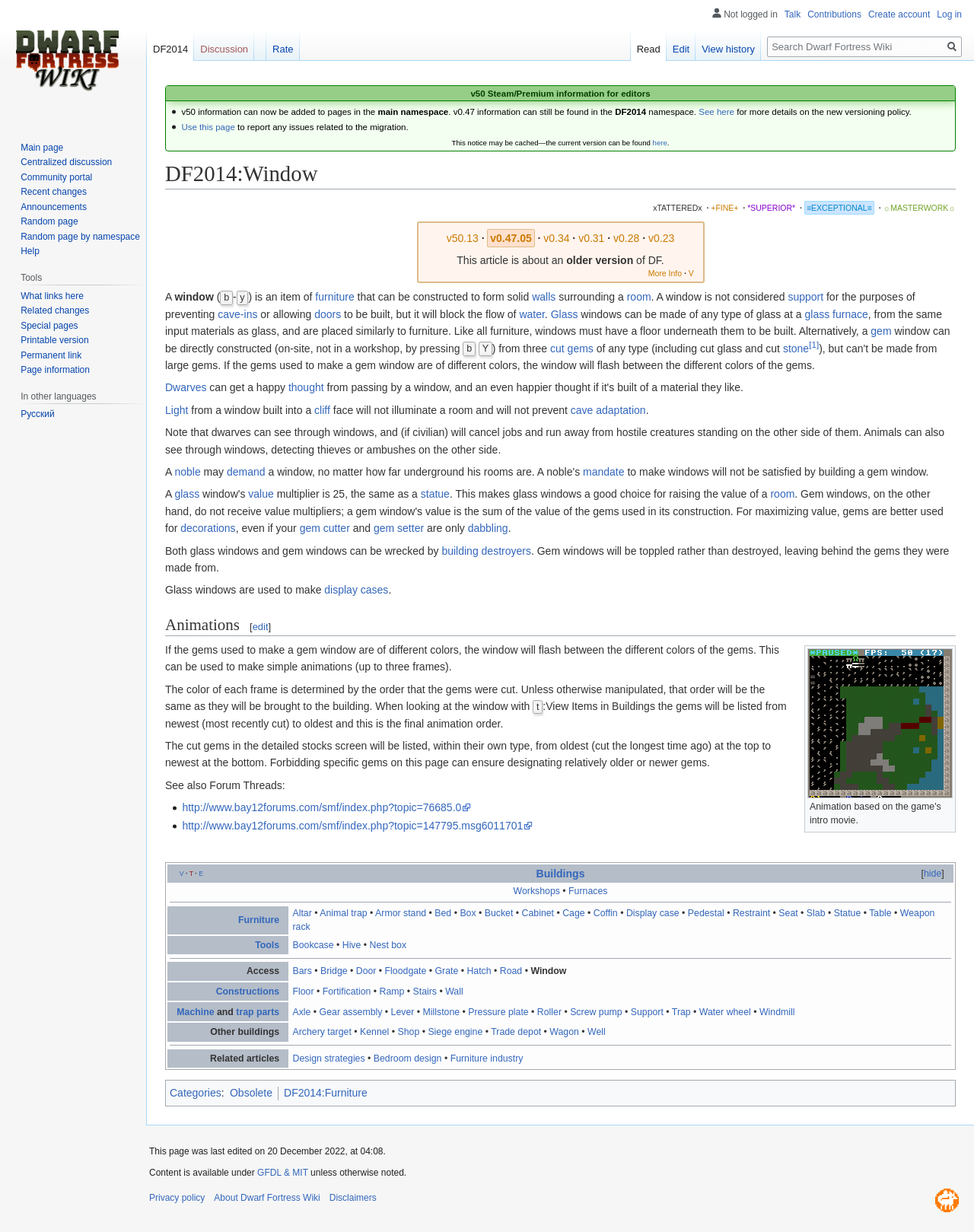Identify the bounding box coordinates of the clickable section necessary to follow the following instruction: "Check the details about cave-ins". The coordinates should be presented as four float numbers from 0 to 1, i.e., [left, top, right, bottom].

[0.224, 0.25, 0.264, 0.26]